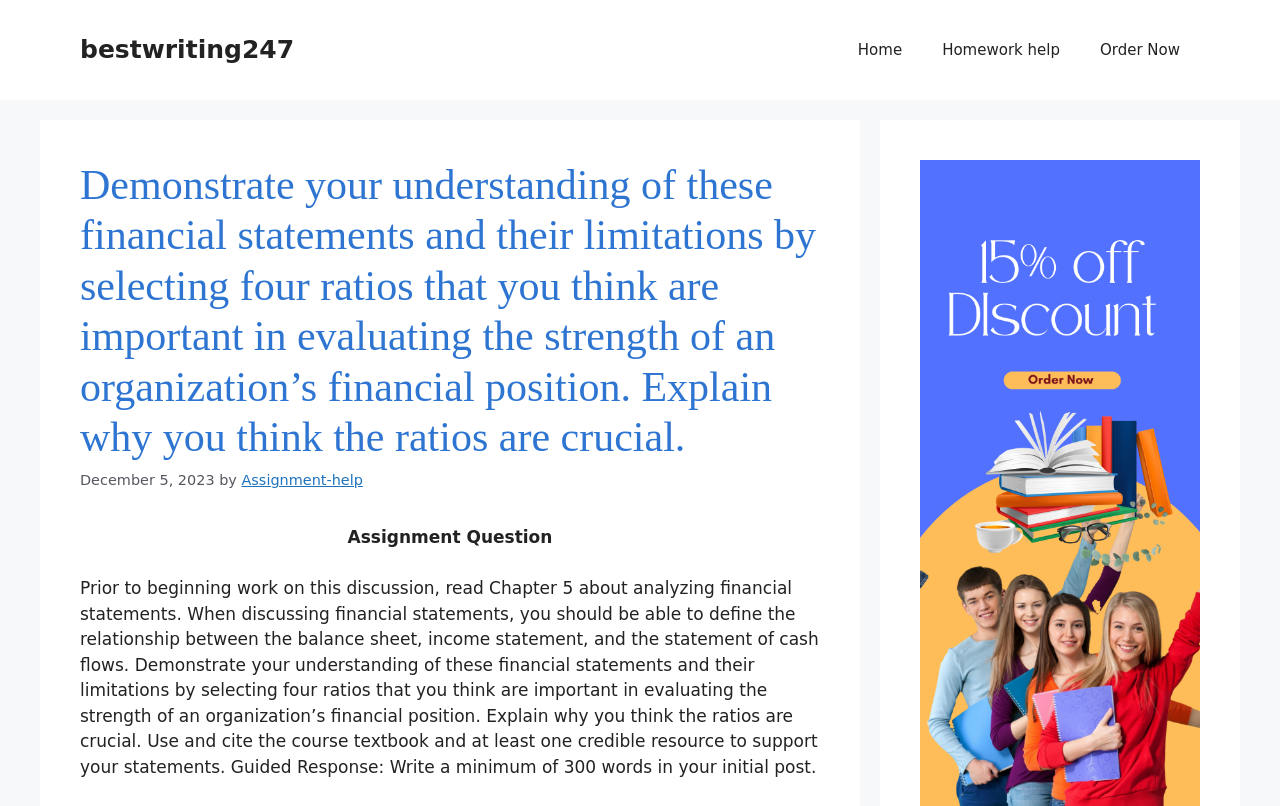Can you give a detailed response to the following question using the information from the image? What is the name of the website?

The name of the website can be found in the banner section at the top of the webpage, which contains a link with the text 'bestwriting247'.